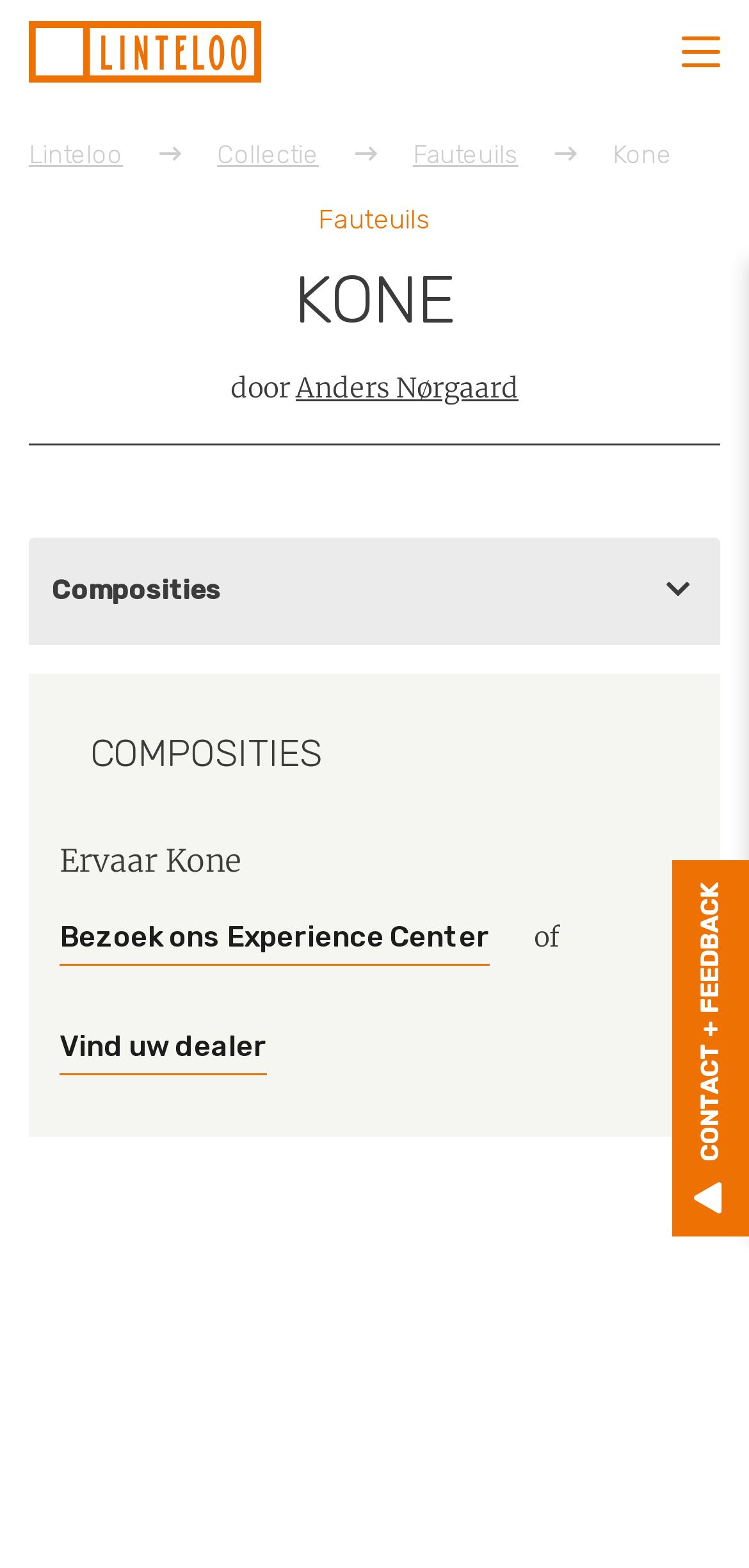What is the relationship between Kone and Linteloo?
Answer the question with a single word or phrase derived from the image.

Kone is Linteloo